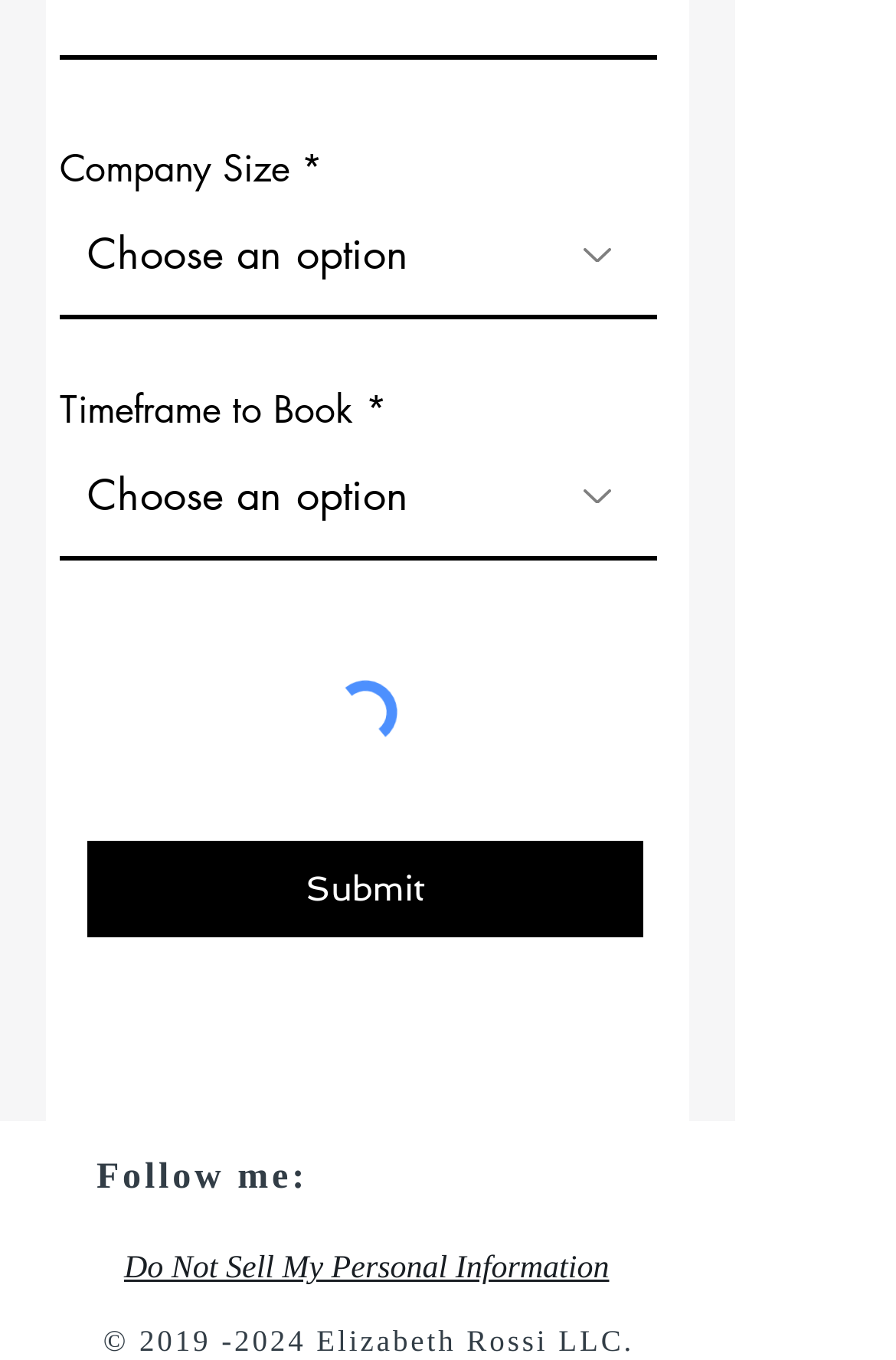Based on the element description, predict the bounding box coordinates (top-left x, top-left y, bottom-right x, bottom-right y) for the UI element in the screenshot: 2019 -2024

[0.155, 0.974, 0.342, 0.999]